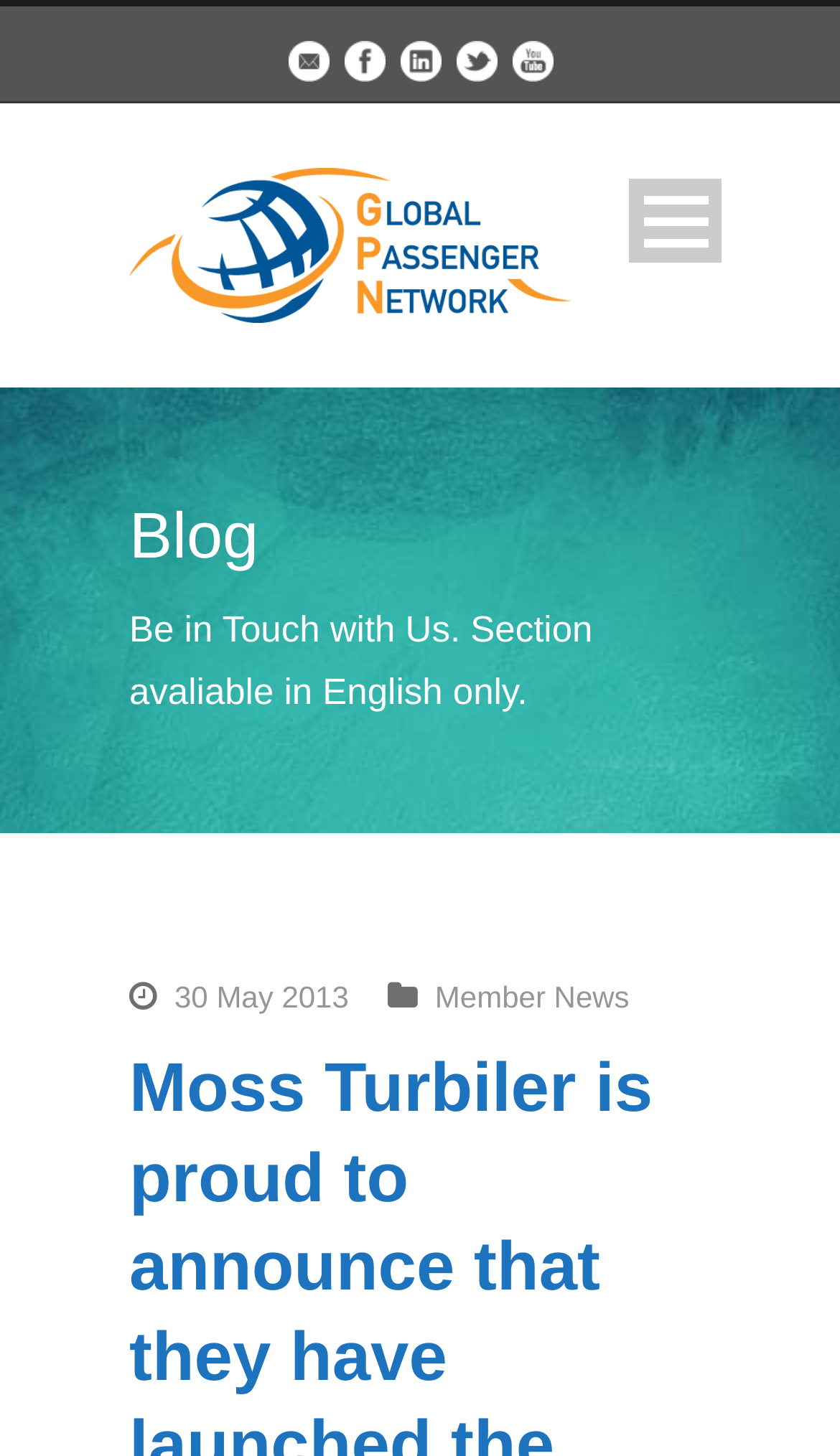How many images are there in the top row?
Refer to the image and provide a one-word or short phrase answer.

5